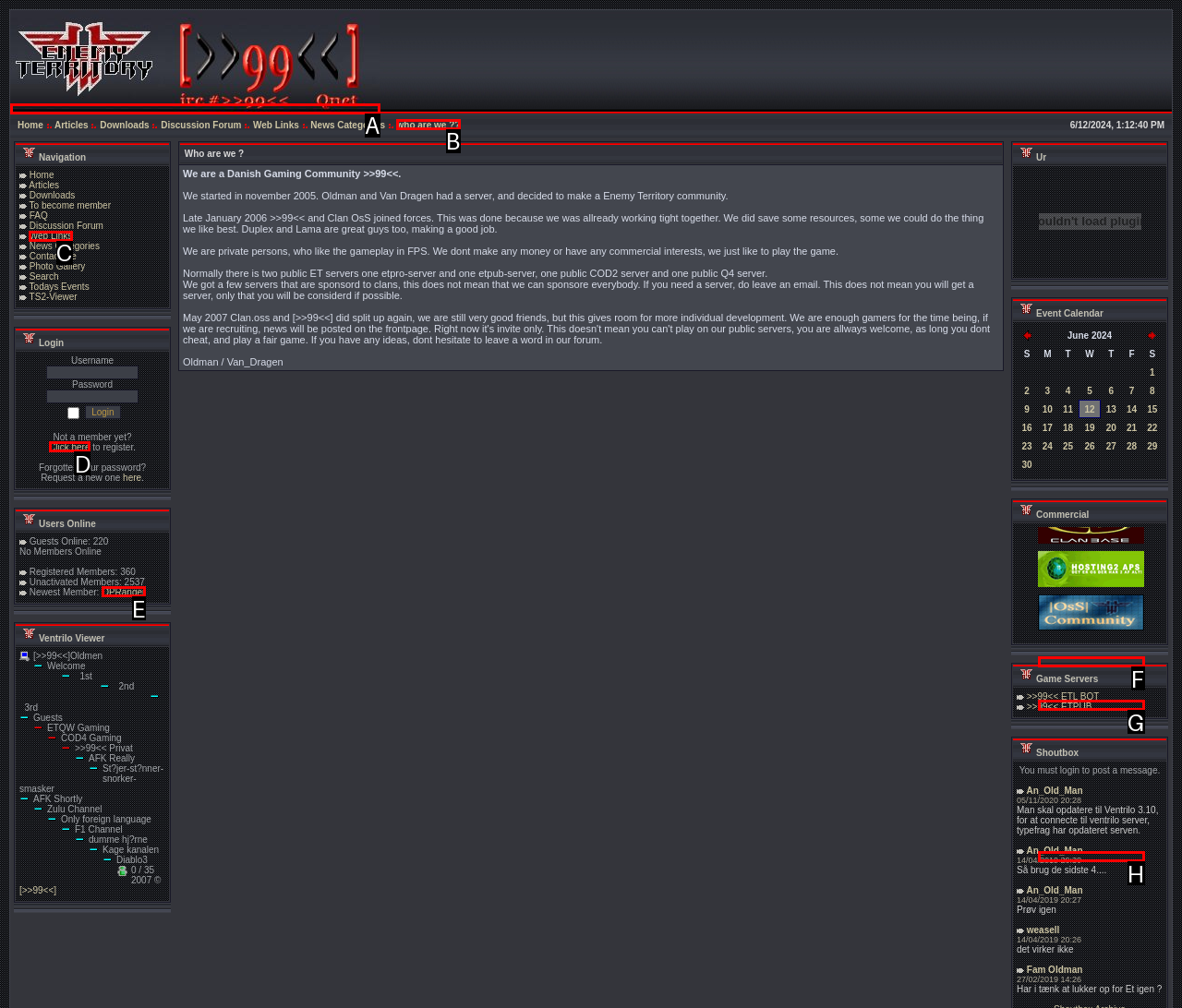Determine the HTML element that aligns with the description: who are we ??
Answer by stating the letter of the appropriate option from the available choices.

B